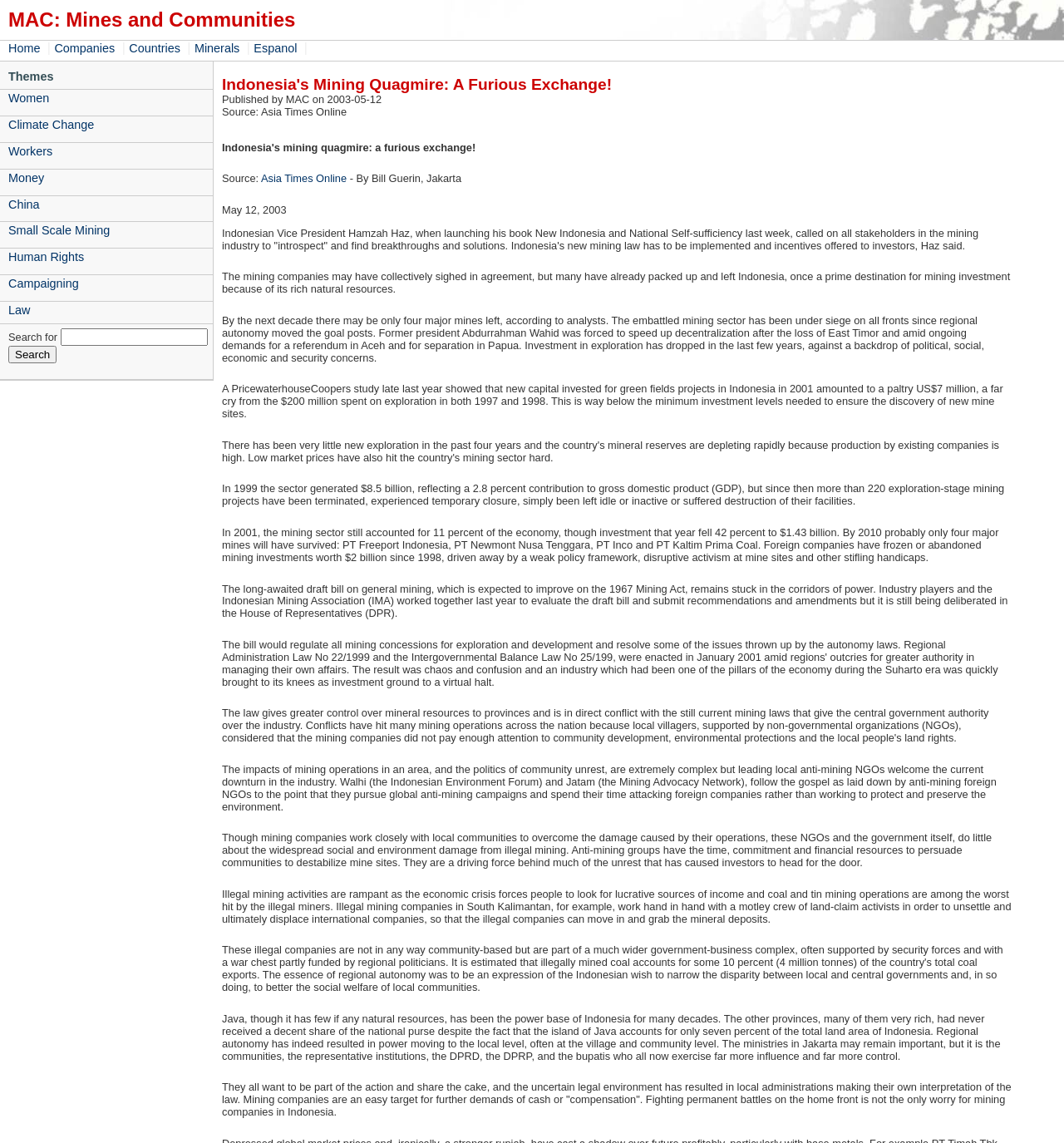Please find the bounding box coordinates for the clickable element needed to perform this instruction: "Click on the 'Companies' link".

[0.051, 0.036, 0.111, 0.048]